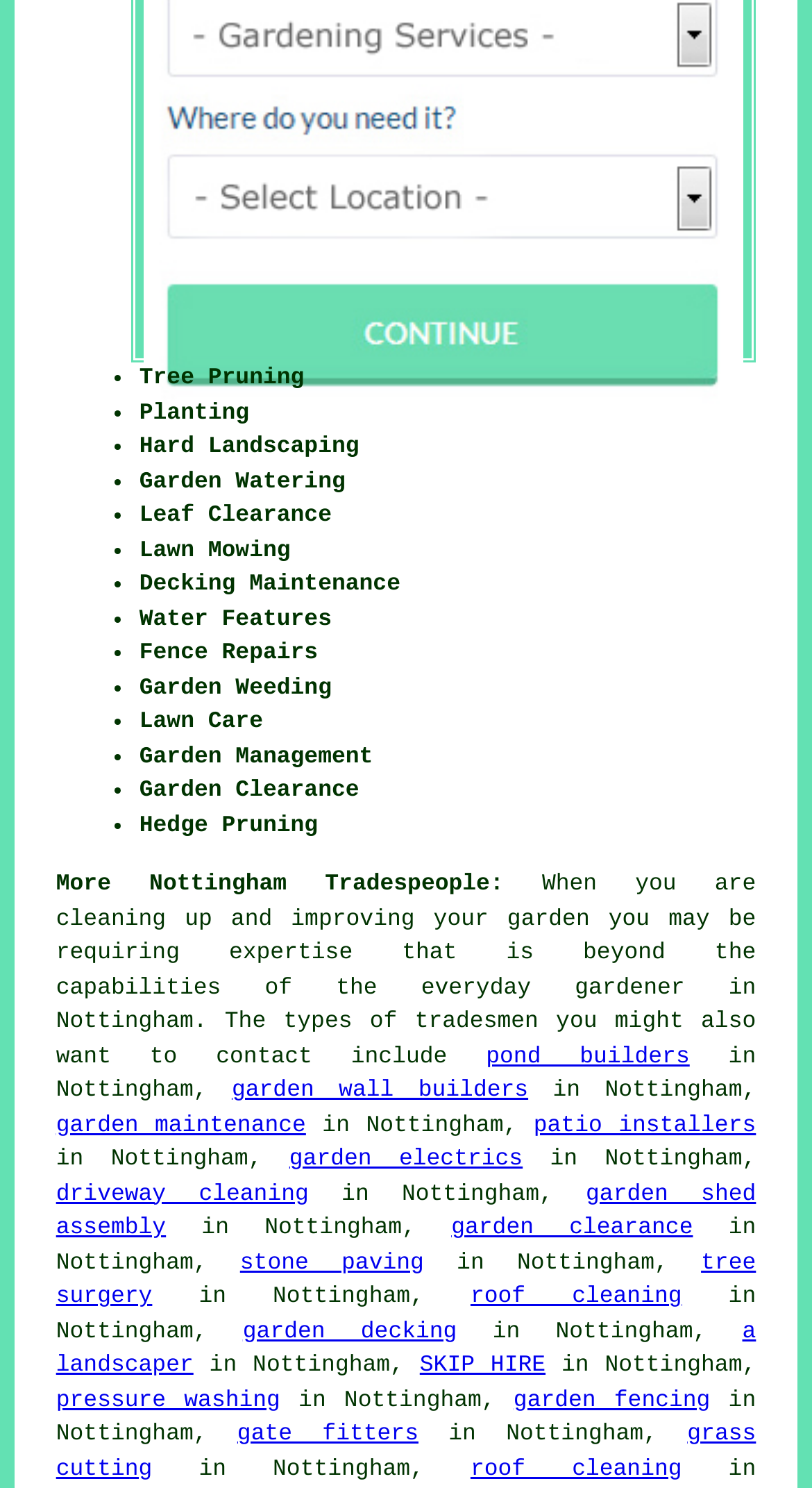Find and specify the bounding box coordinates that correspond to the clickable region for the instruction: "Contact a Gardener Nottingham".

[0.177, 0.253, 0.916, 0.281]